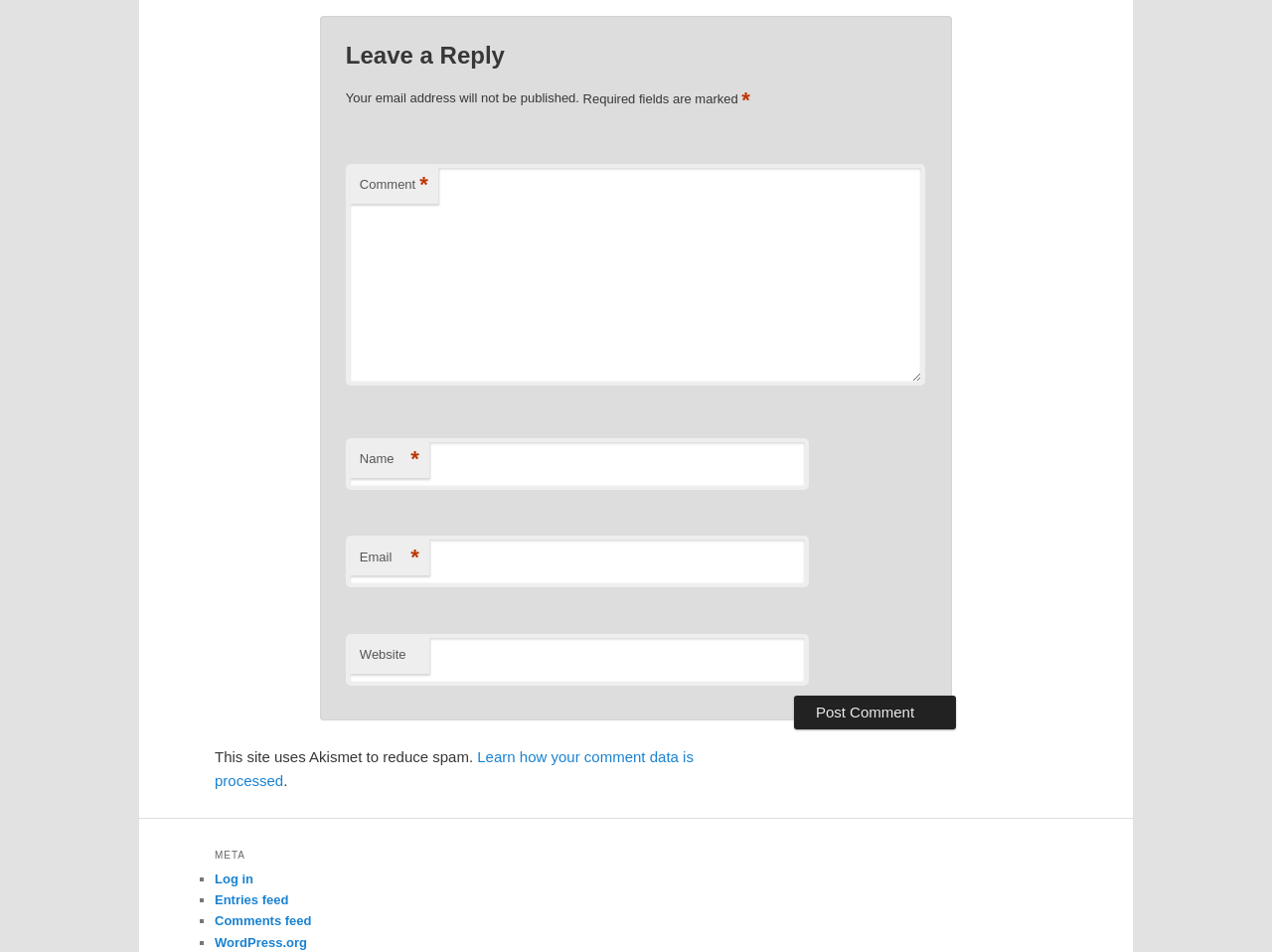Identify the bounding box coordinates for the UI element described as follows: "parent_node: Email aria-describedby="email-notes" name="email"". Ensure the coordinates are four float numbers between 0 and 1, formatted as [left, top, right, bottom].

[0.272, 0.563, 0.636, 0.617]